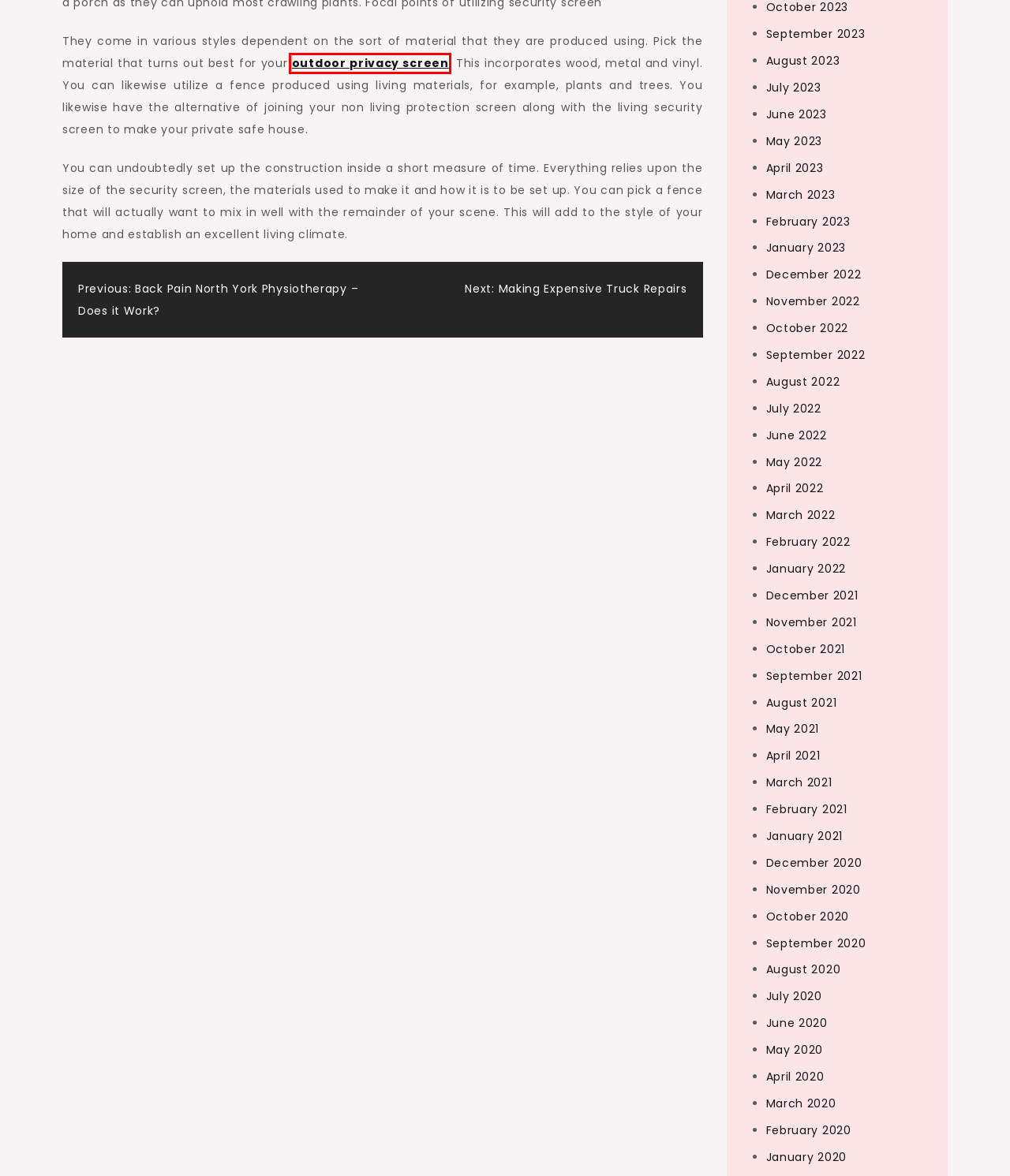You are given a screenshot of a webpage within which there is a red rectangle bounding box. Please choose the best webpage description that matches the new webpage after clicking the selected element in the bounding box. Here are the options:
A. March 2022 – General Information
B. Retractable outdoor screens and other products with advanced features
C. November 2022 – General Information
D. May 2022 – General Information
E. January 2023 – General Information
F. September 2020 – General Information
G. February 2021 – General Information
H. October 2022 – General Information

B